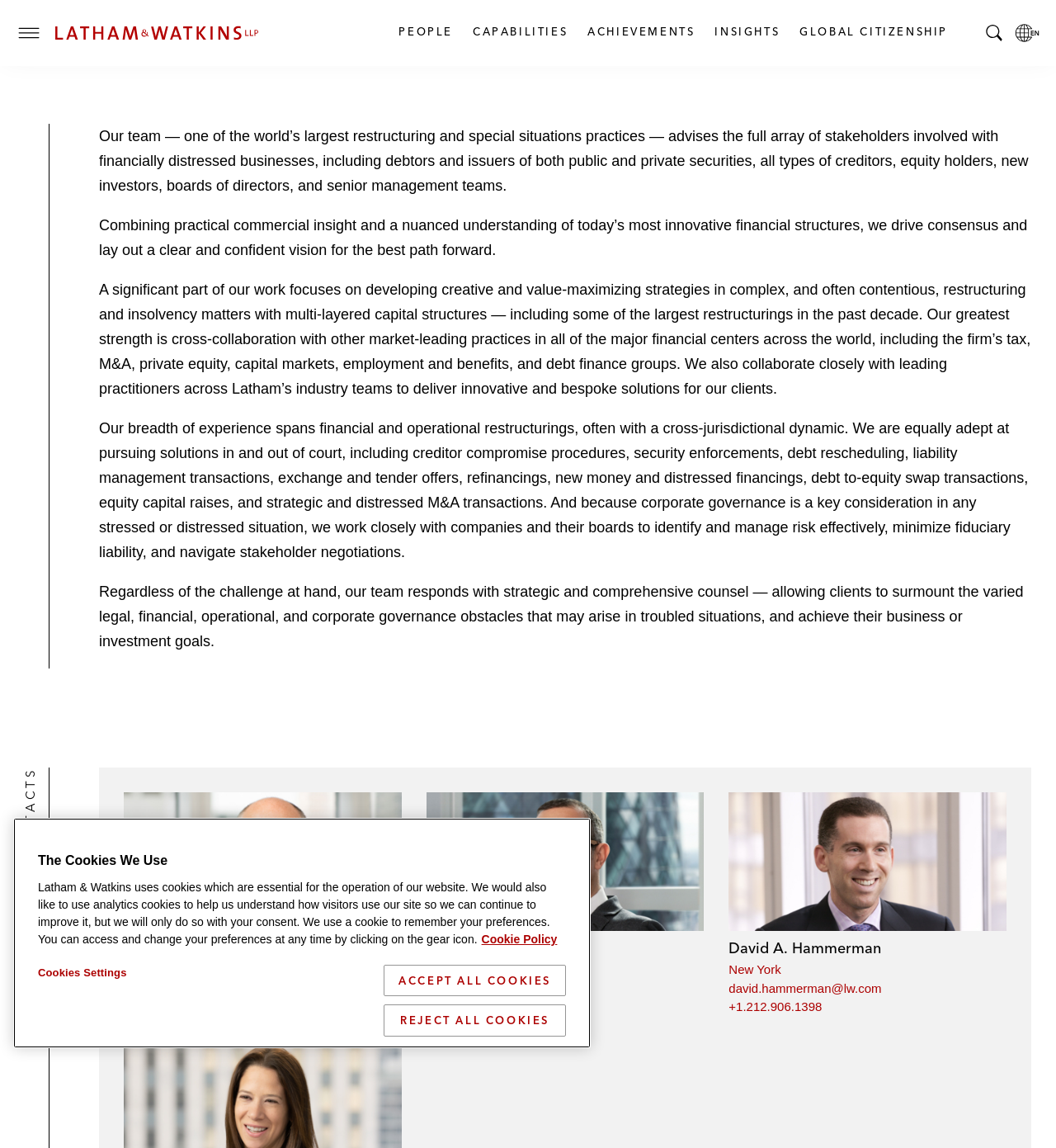Identify the bounding box for the described UI element: "Global Citizenship".

[0.757, 0.021, 0.896, 0.036]